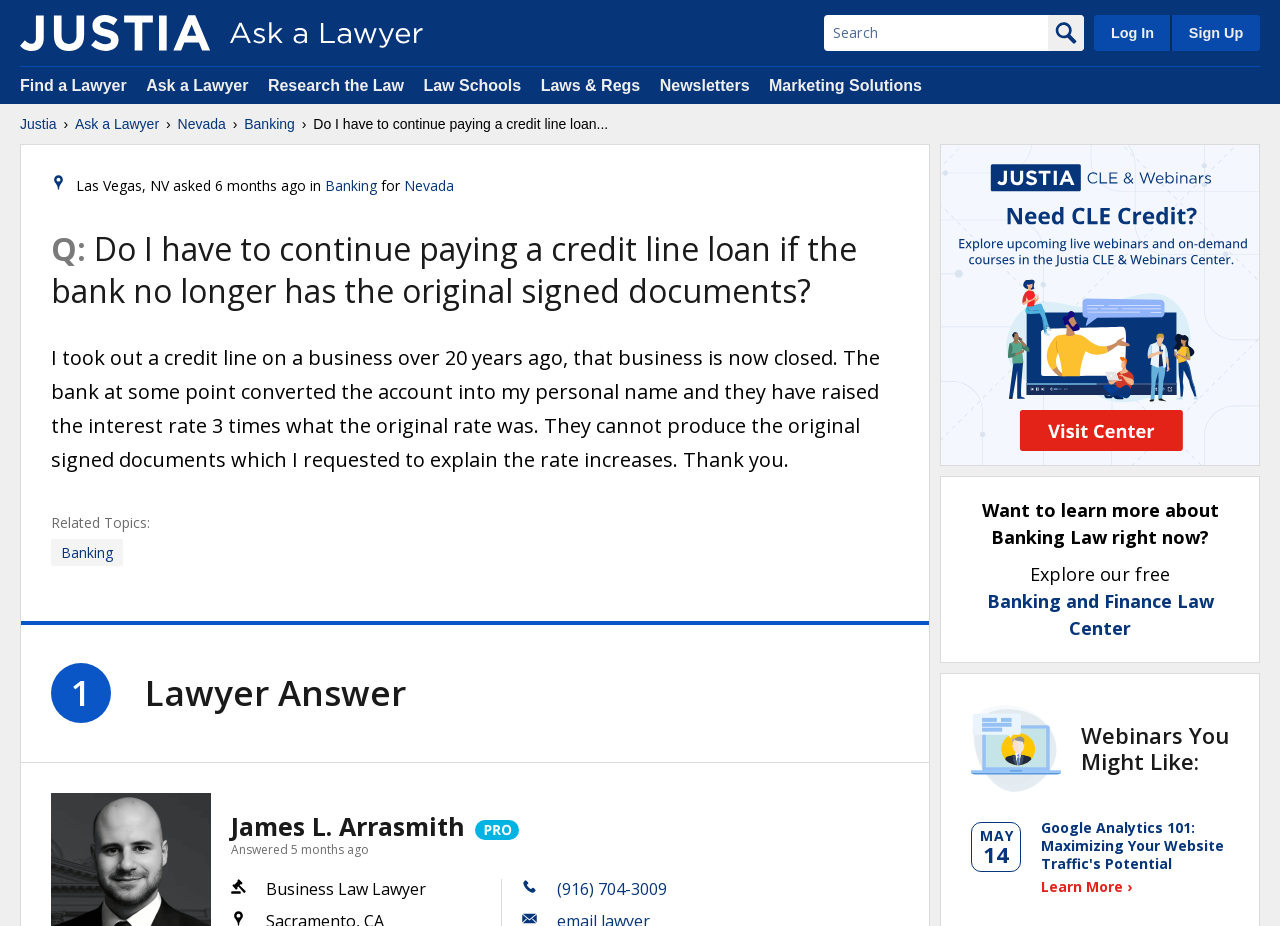Describe every aspect of the webpage comprehensively.

This webpage is a question-and-answer forum focused on Nevada banking questions. At the top, there is a logo and a search bar with a search button. To the right of the search bar, there are links to log in and sign up. Below the search bar, there are several links to different sections of the website, including "Find a Lawyer", "Ask a Lawyer", and "Research the Law".

The main content of the page is a question asked by someone in Las Vegas, Nevada, about whether they need to continue paying a credit line loan if the bank no longer has the original signed documents. The question is followed by a detailed description of the situation.

Below the question, there is a heading that repeats the question, and then a section with related topics, including a link to "Banking". There is also a section that says "1 Lawyer Answer" and provides the answer from a lawyer named James L. Arrasmith. The answer is accompanied by the lawyer's profile information, including their location and contact information.

To the right of the main content, there are several complementary sections. One section promotes the Justia CLE & Webinars Center, which offers continuing legal education courses. Another section asks if the user wants to learn more about banking law and provides links to relevant resources, including a Banking and Finance Law Center and webinars on related topics.